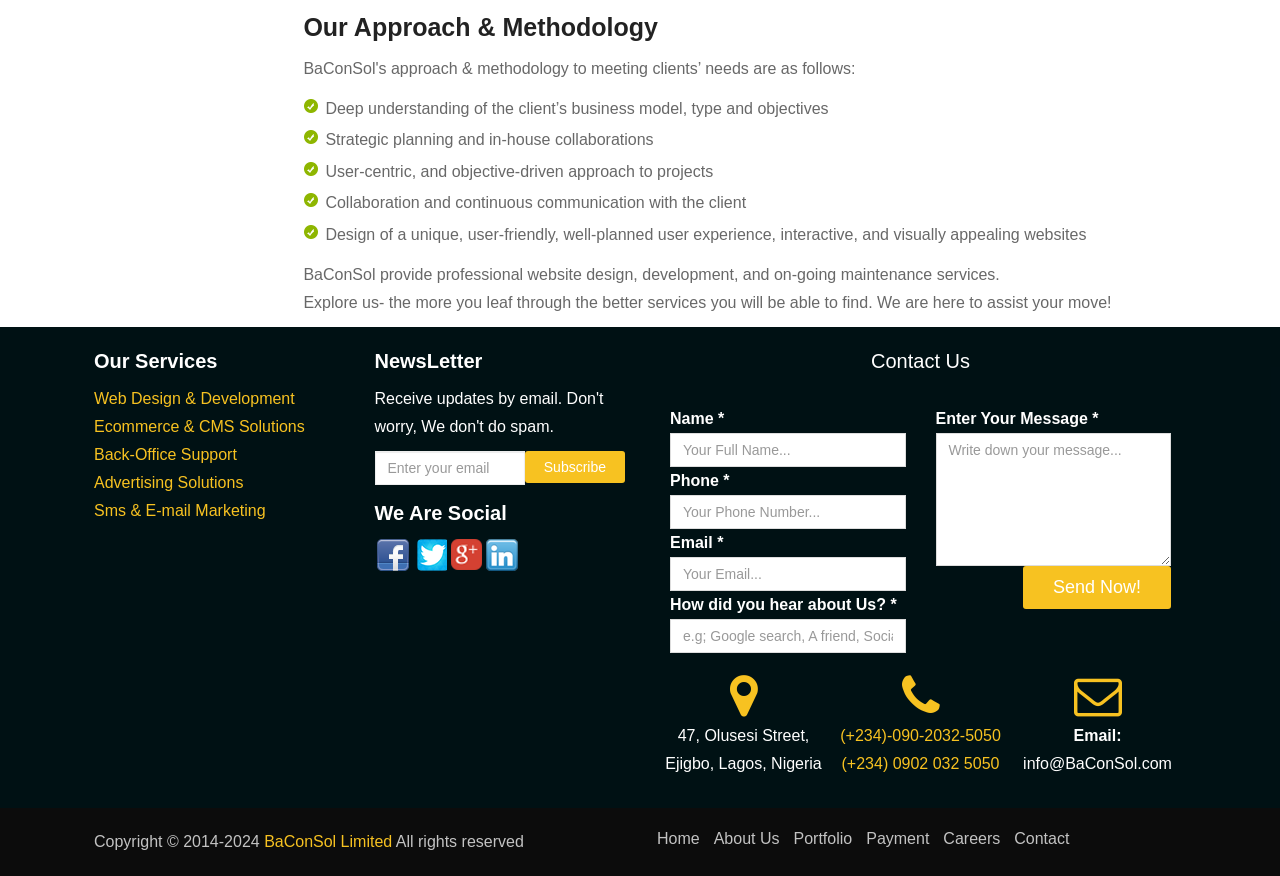What is the location of BaConSol's office?
Refer to the screenshot and deliver a thorough answer to the question presented.

According to the webpage, BaConSol's office is located at 47, Olusesi Street, Ejigbo, Lagos, Nigeria. This address is provided at the bottom of the webpage.